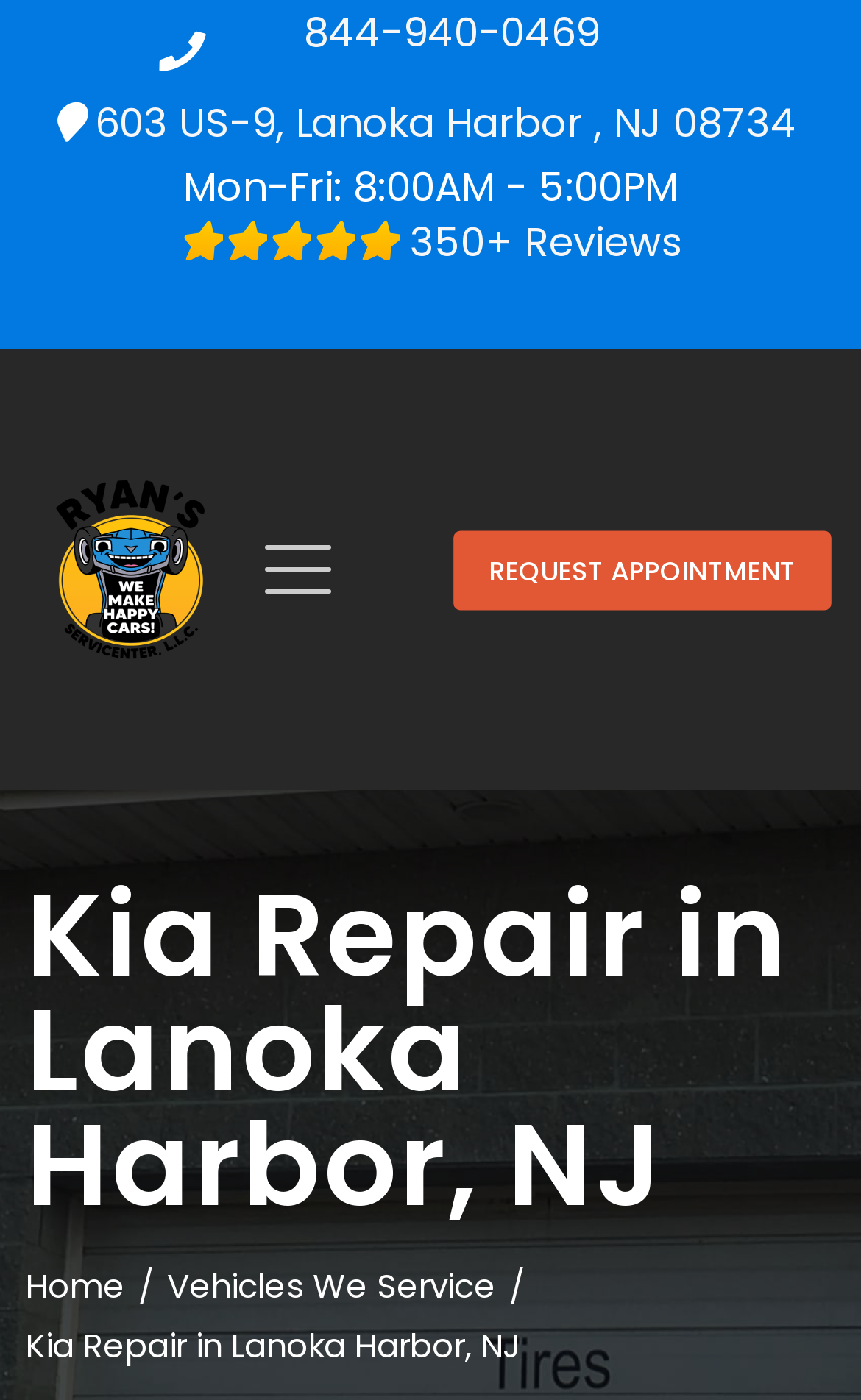Find the headline of the webpage and generate its text content.

Kia Repair in Lanoka Harbor, NJ